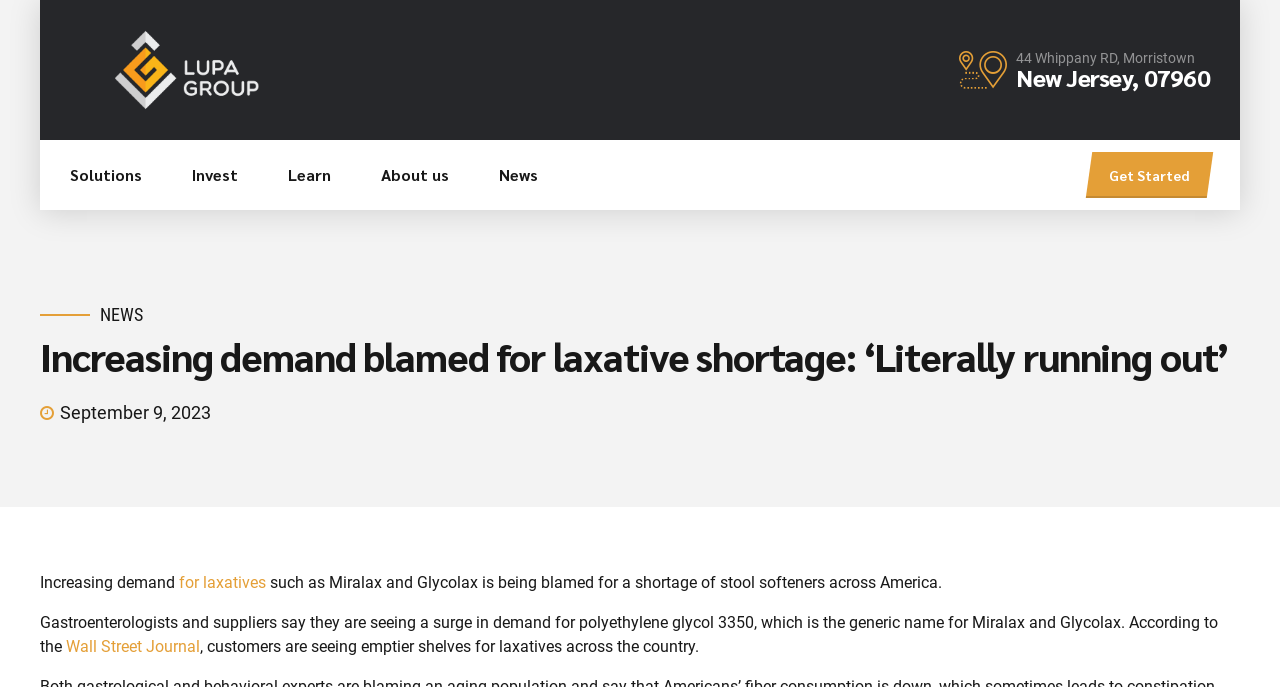Can you show the bounding box coordinates of the region to click on to complete the task described in the instruction: "Check out the Wall Street Journal"?

[0.052, 0.927, 0.156, 0.955]